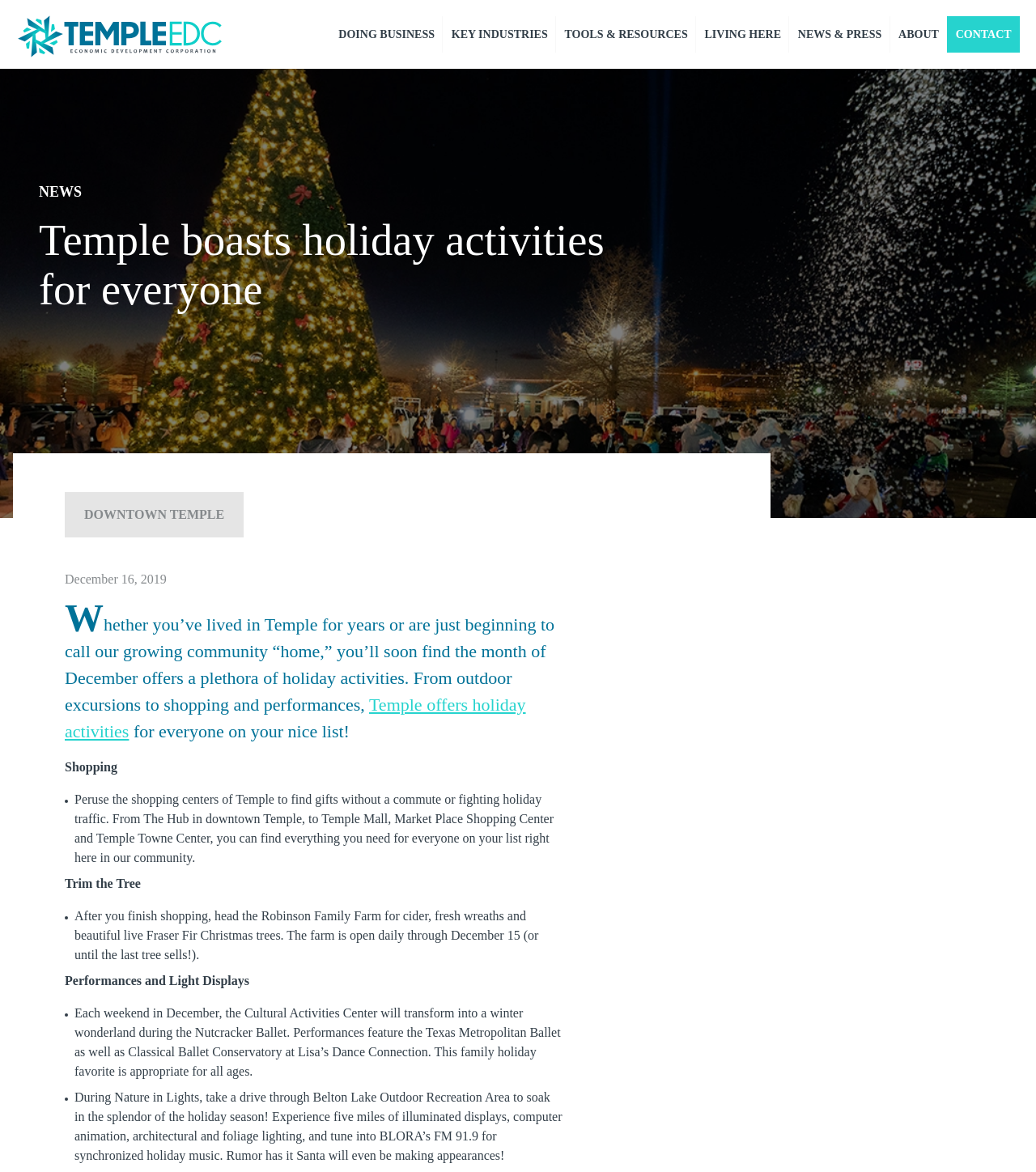Find the bounding box of the UI element described as follows: "Downtown Temple".

[0.062, 0.42, 0.235, 0.459]